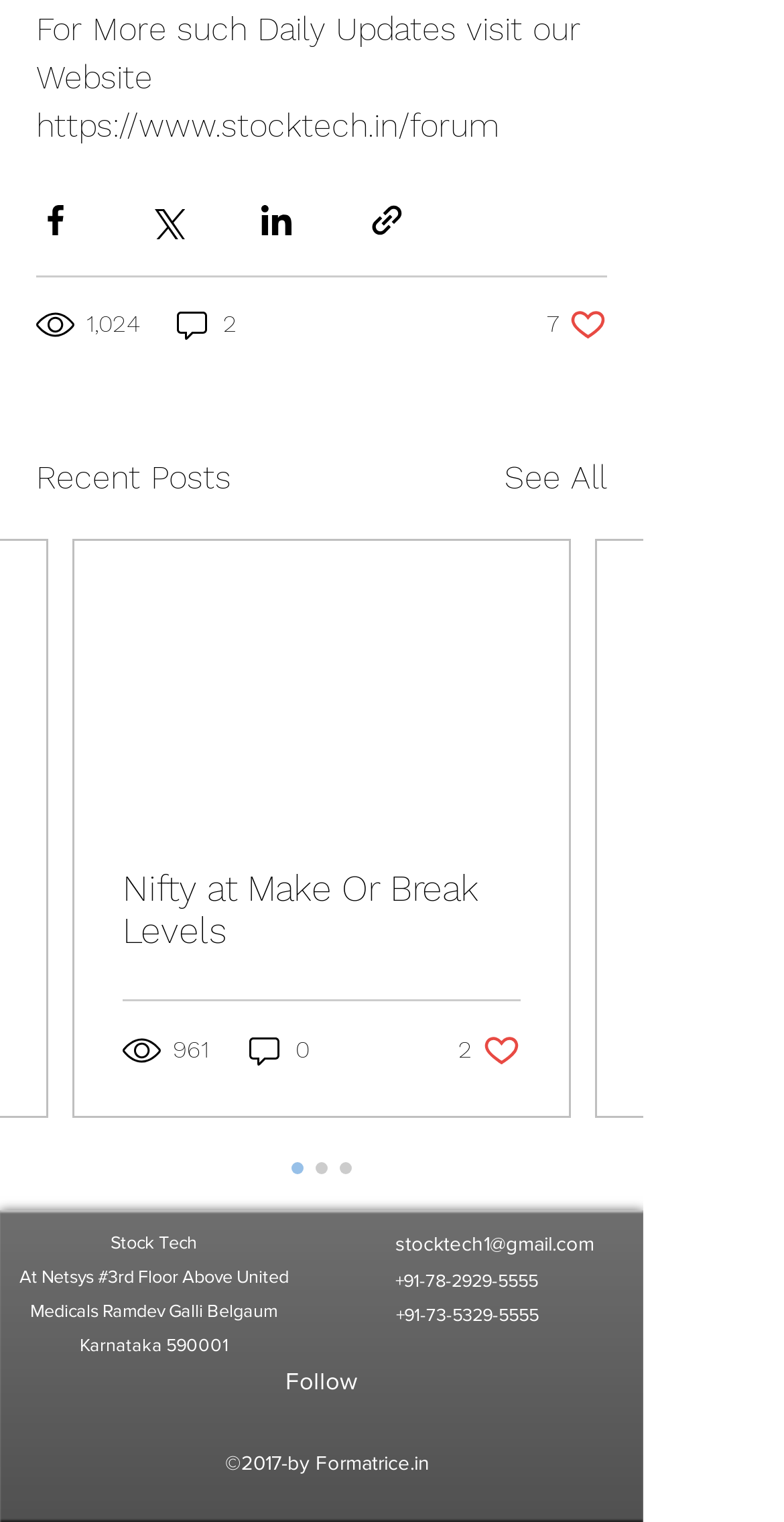Please answer the following question using a single word or phrase: What is the phone number to contact?

+91-78-2929-5555